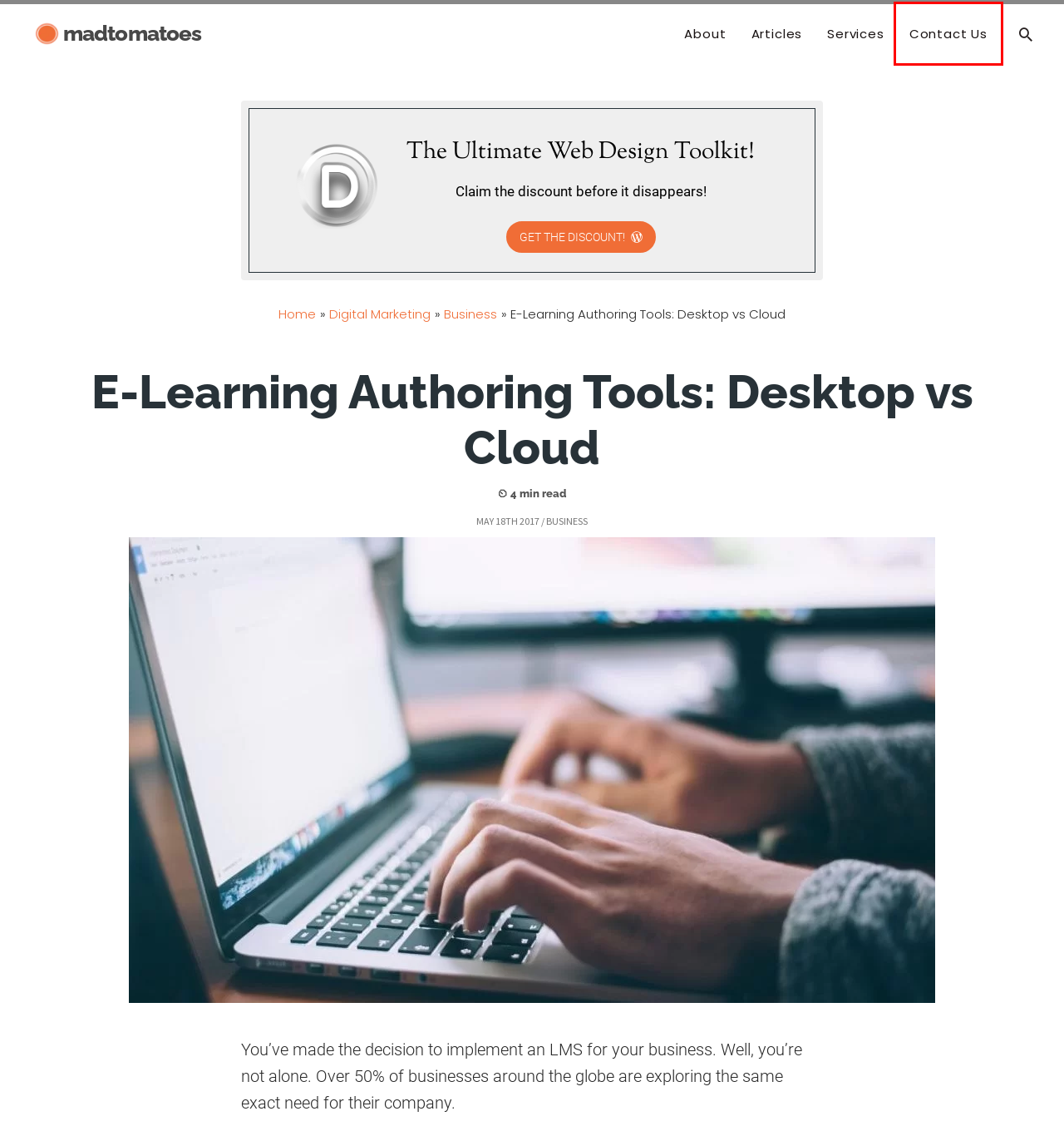Look at the screenshot of a webpage where a red rectangle bounding box is present. Choose the webpage description that best describes the new webpage after clicking the element inside the red bounding box. Here are the candidates:
A. 4 Things That Will Shape the Future of Medicine | Technology | Mad Tomatoes
B. Digital Marketing | Mad Tomatoes
C. About | Mad Tomatoes
D. Privacy Policy | Mad Tomatoes
E. That's A Wrap! The Art of Ending Work Meetings on a High Note | Business | Mad Tomatoes
F. Write For Us | Guest Posts | Advertising Inquiry
G. Business | Mad Tomatoes
H. Mad Tomatoes | A Digital Marketing & Productivity Blog

F